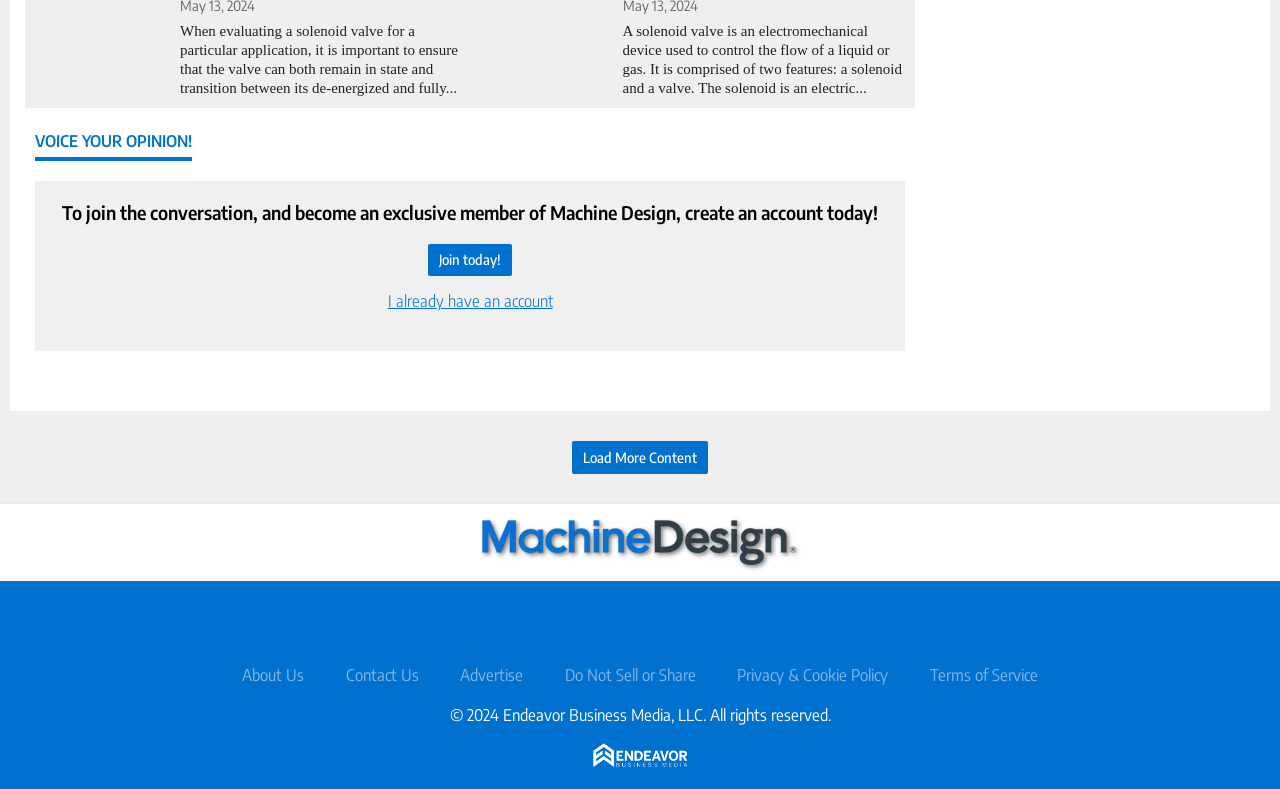Determine the bounding box coordinates of the target area to click to execute the following instruction: "Load more content."

[0.447, 0.559, 0.553, 0.6]